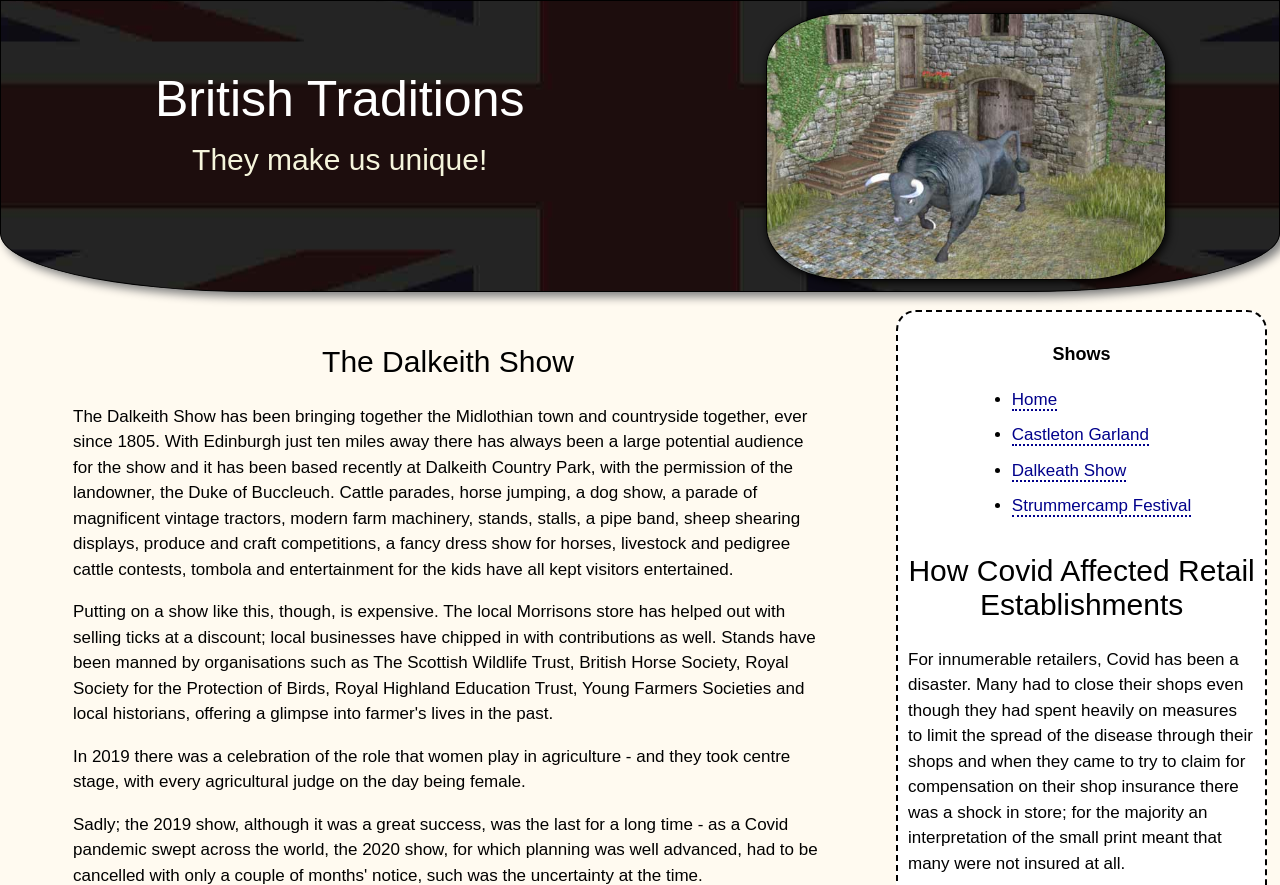Predict the bounding box coordinates for the UI element described as: "Castleton Garland". The coordinates should be four float numbers between 0 and 1, presented as [left, top, right, bottom].

[0.791, 0.481, 0.898, 0.504]